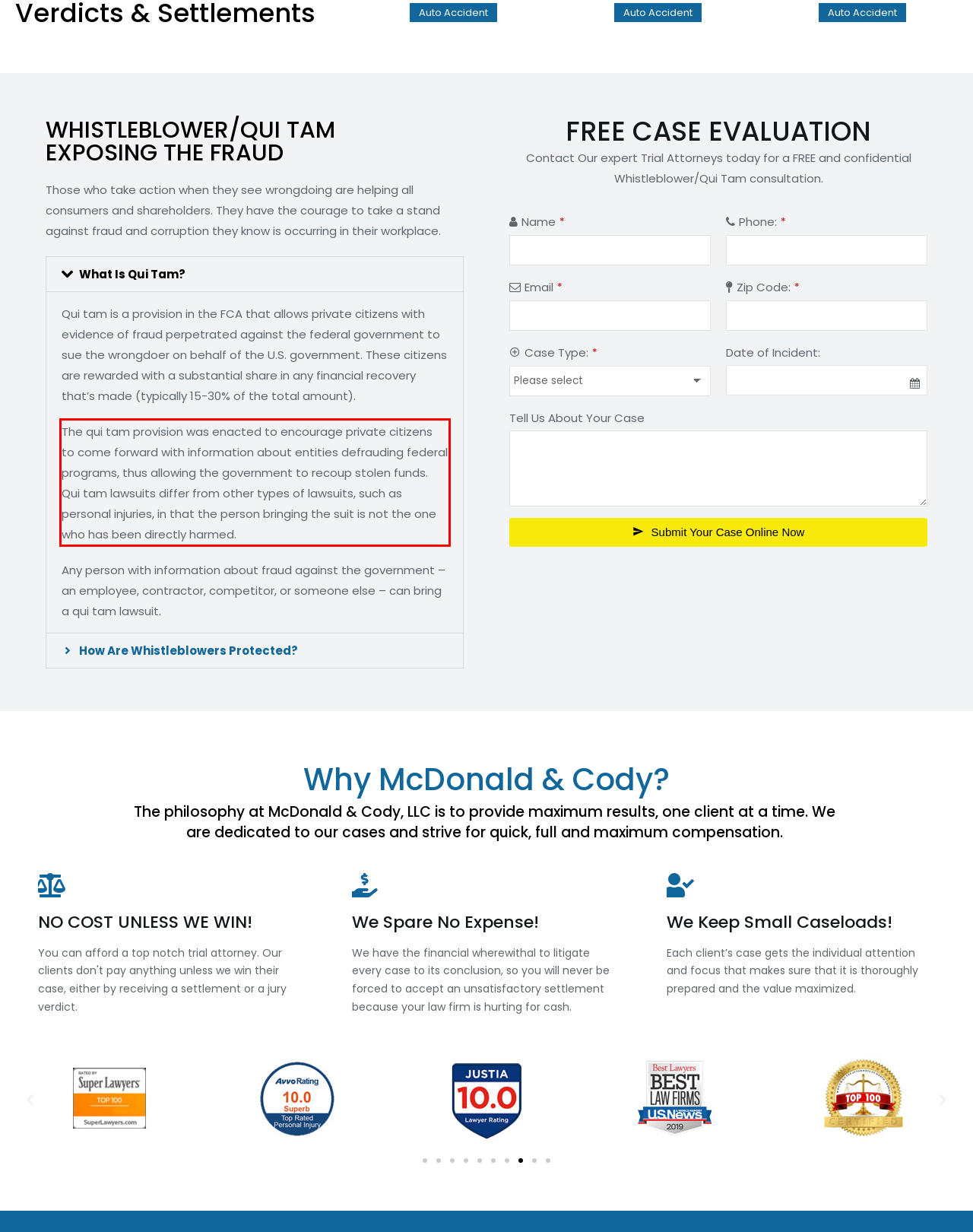Please recognize and transcribe the text located inside the red bounding box in the webpage image.

The qui tam provision was enacted to encourage private citizens to come forward with information about entities defrauding federal programs, thus allowing the government to recoup stolen funds. Qui tam lawsuits differ from other types of lawsuits, such as personal injuries, in that the person bringing the suit is not the one who has been directly harmed.